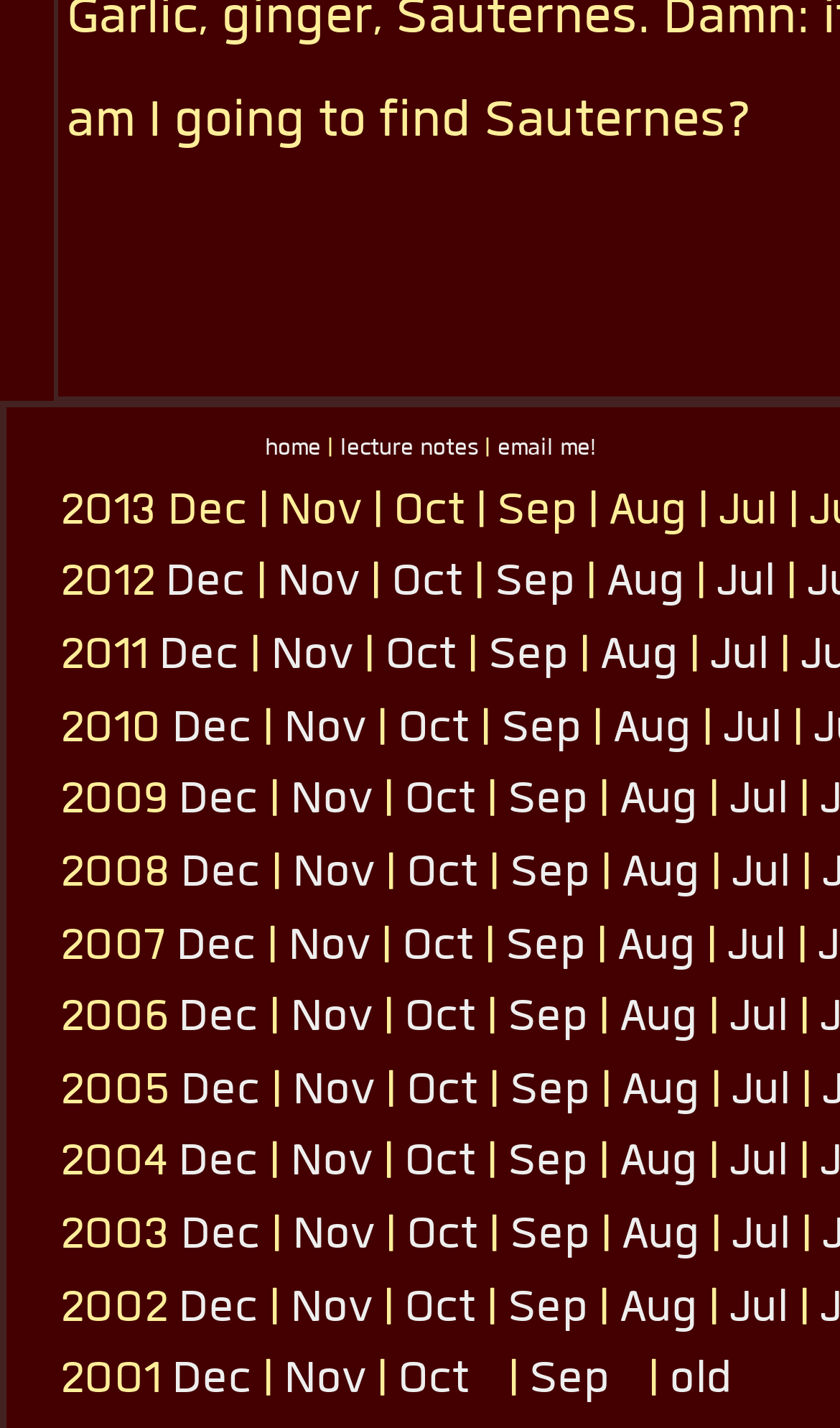Please indicate the bounding box coordinates for the clickable area to complete the following task: "view lecture notes". The coordinates should be specified as four float numbers between 0 and 1, i.e., [left, top, right, bottom].

[0.405, 0.304, 0.569, 0.325]